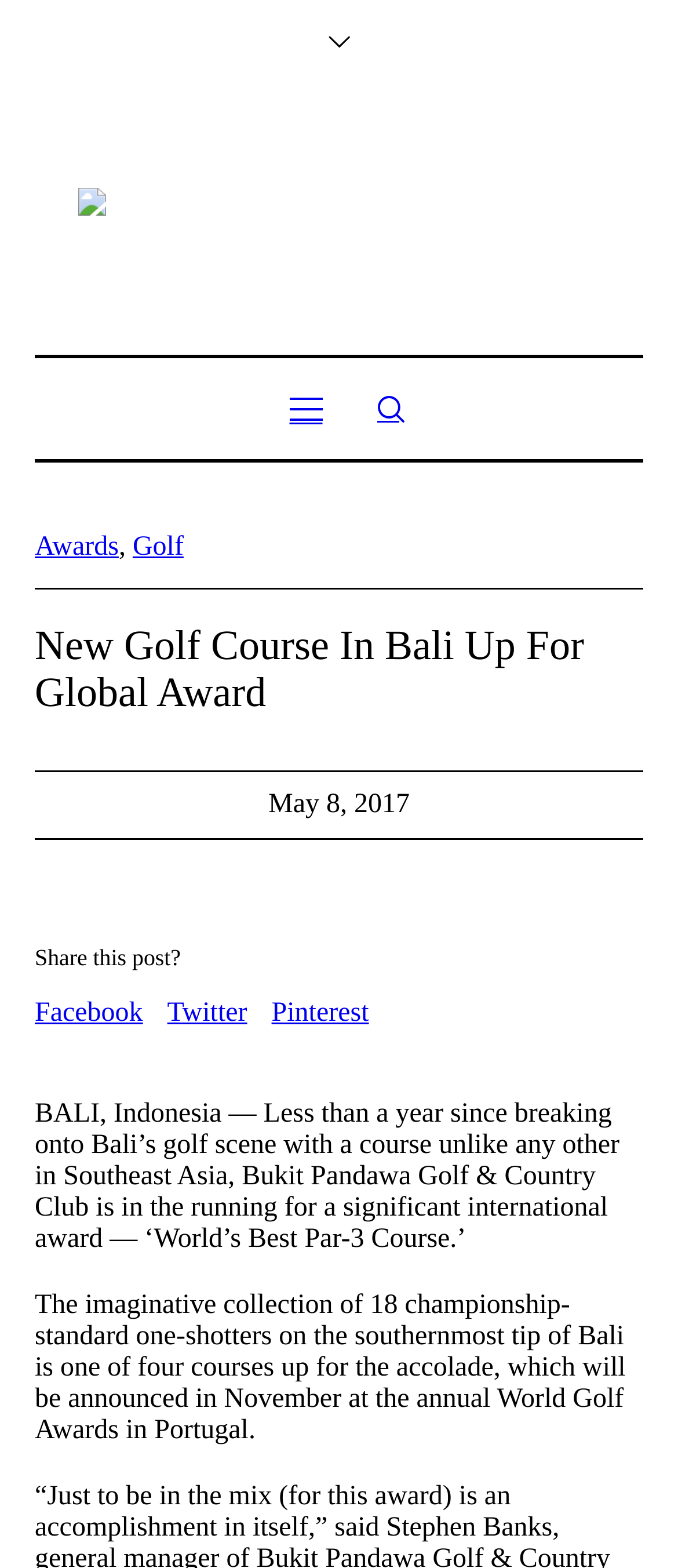Describe all significant elements and features of the webpage.

The webpage is about a news article from Balcony Media Group, a PR agency for hotels, resorts, and golf courses in Asia, USA, AUS, and UK. At the top, there is a logo of Balcony Media Group, which is an image linked to the agency's website. Below the logo, there are three social media icons, Facebook, Twitter, and Pinterest, aligned horizontally.

The main content of the webpage is an article about Bukit Pandawa Golf & Country Club in Bali, Indonesia, which is nominated for the 'World's Best Par-3 Course' award. The article's title, "New Golf Course In Bali Up For Global Award", is prominently displayed at the top of the content section. Below the title, there is a date, "May 8, 2017", and a series of links to categories, including "Awards" and "Golf".

The article itself is divided into two paragraphs. The first paragraph describes the golf course, stating that it has been nominated for the award less than a year after its opening. The second paragraph provides more details about the award, mentioning that the winner will be announced in November at the annual World Golf Awards in Portugal.

At the bottom of the webpage, there is a section that asks "Share this post?" and provides links to share the article on Facebook, Twitter, and Pinterest.